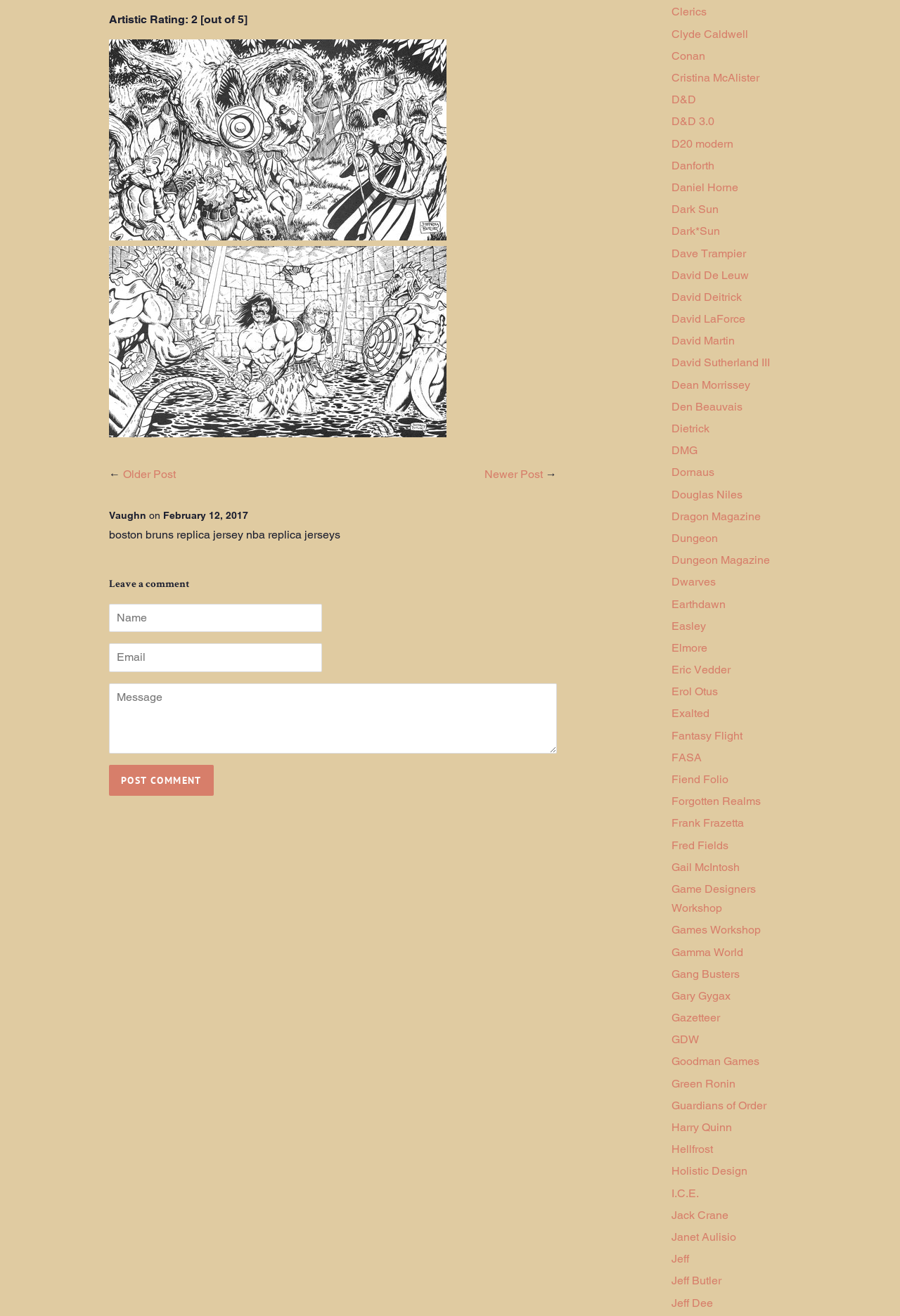What is the topic of the post?
Based on the image, please offer an in-depth response to the question.

The topic of the post is mentioned below the author's name, where it says 'boston bruins replica jersey nba replica jerseys'.